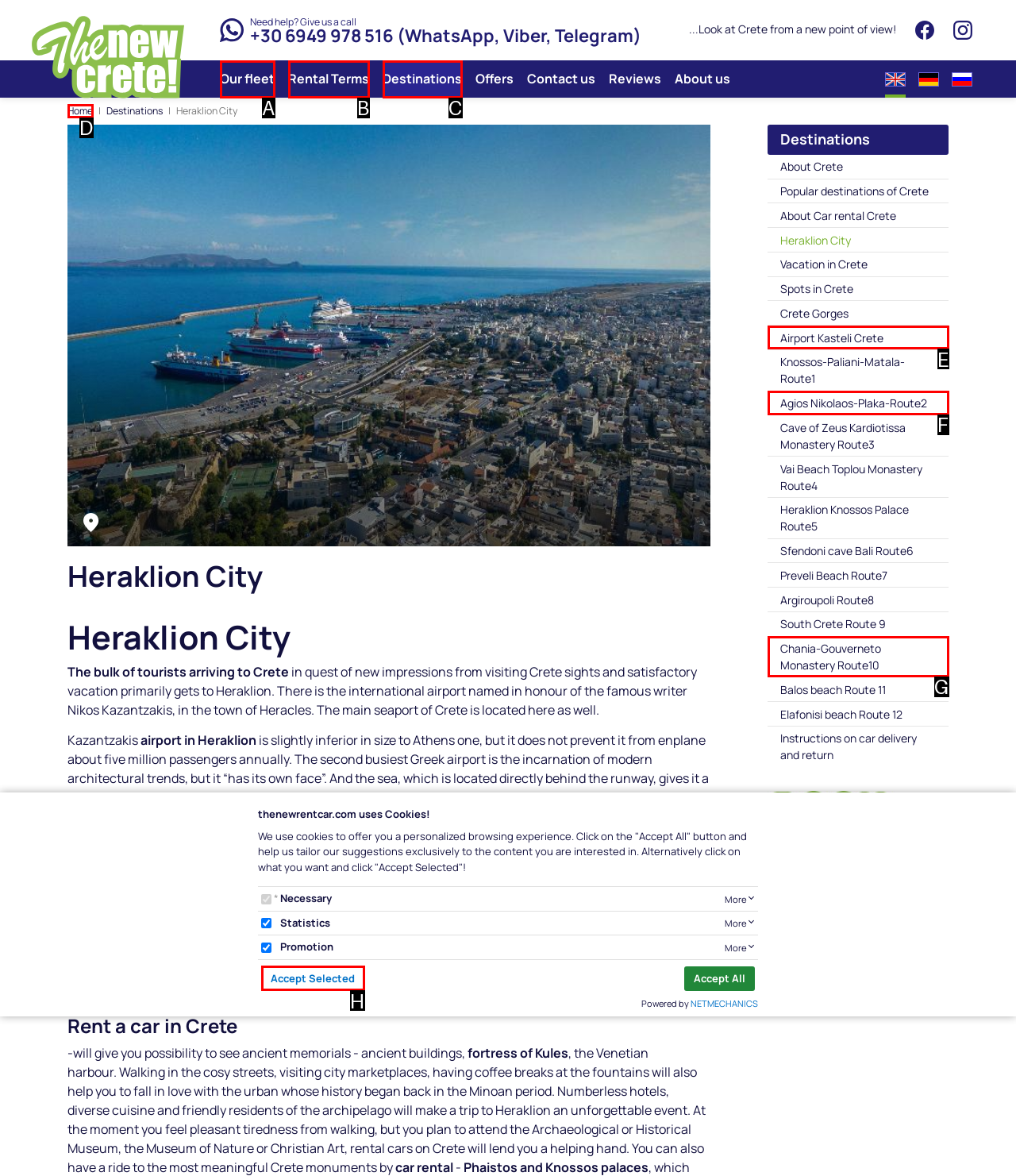Using the description: Airport Kasteli Crete
Identify the letter of the corresponding UI element from the choices available.

E